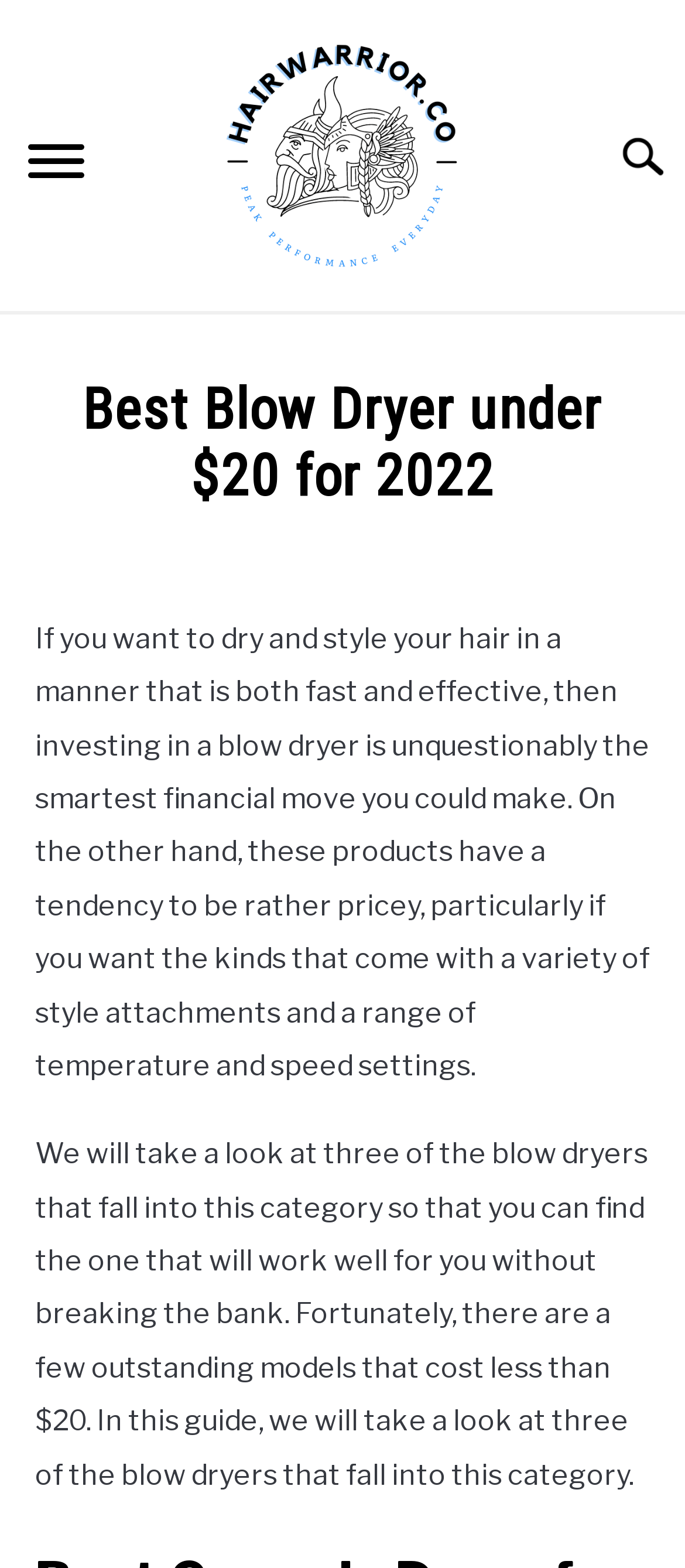Please answer the following question using a single word or phrase: 
How many blow dryers will be reviewed in this guide?

three